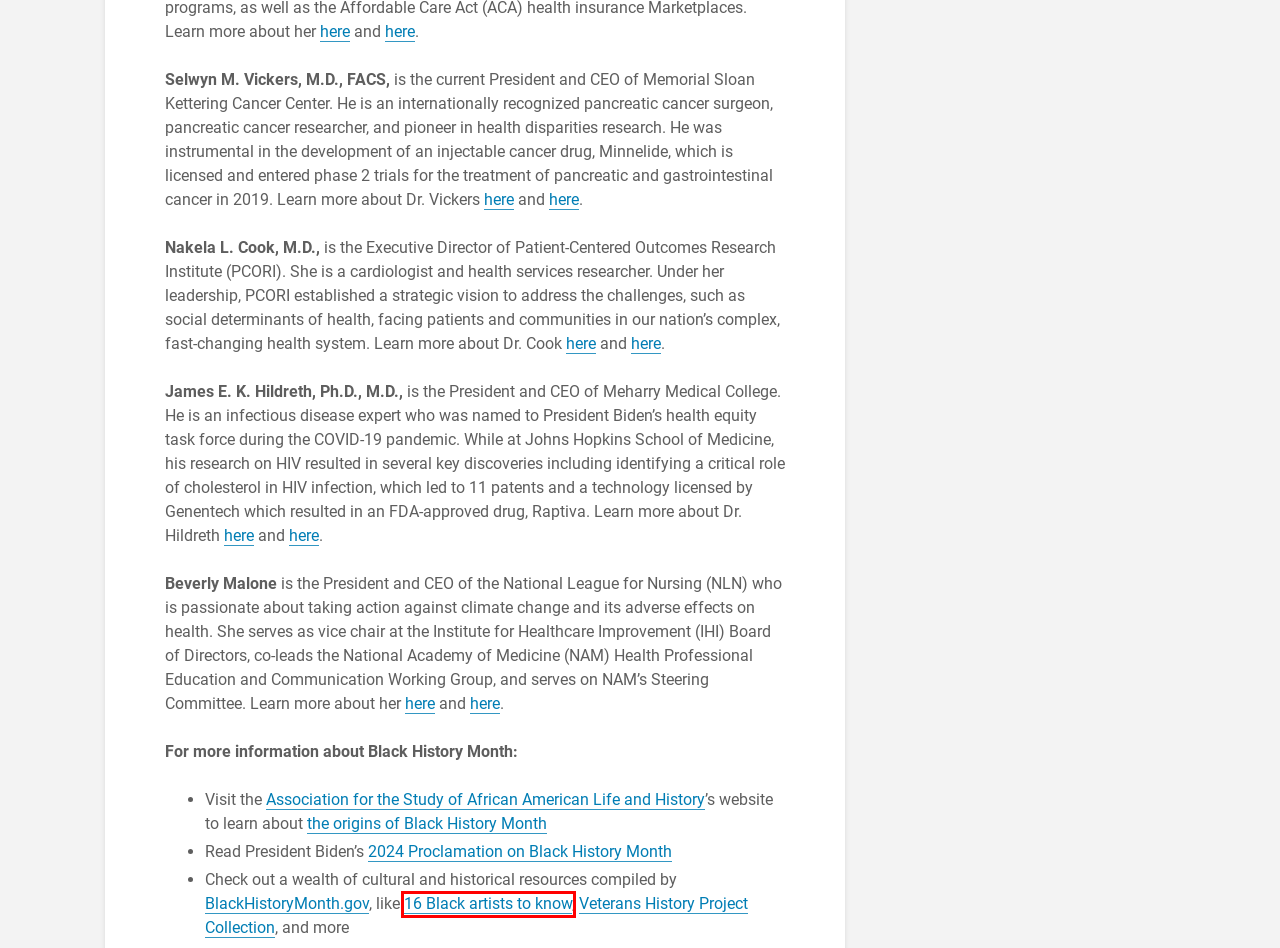You are presented with a screenshot of a webpage that includes a red bounding box around an element. Determine which webpage description best matches the page that results from clicking the element within the red bounding box. Here are the candidates:
A. Healthy resource roundup, May 2024 - Health Advocate Blog
B. 16 Black Artists to Know
C. Black History Month 2024
D. President Selwyn M. Vickers | Memorial Sloan Kettering Cancer Center
E. Nakela L. Cook, M.D., MPH | PCORI
F. About Black History Month – ASALH – The Founders of Black History Month
G. Beverly Malone
H. Administrator | CMS

B